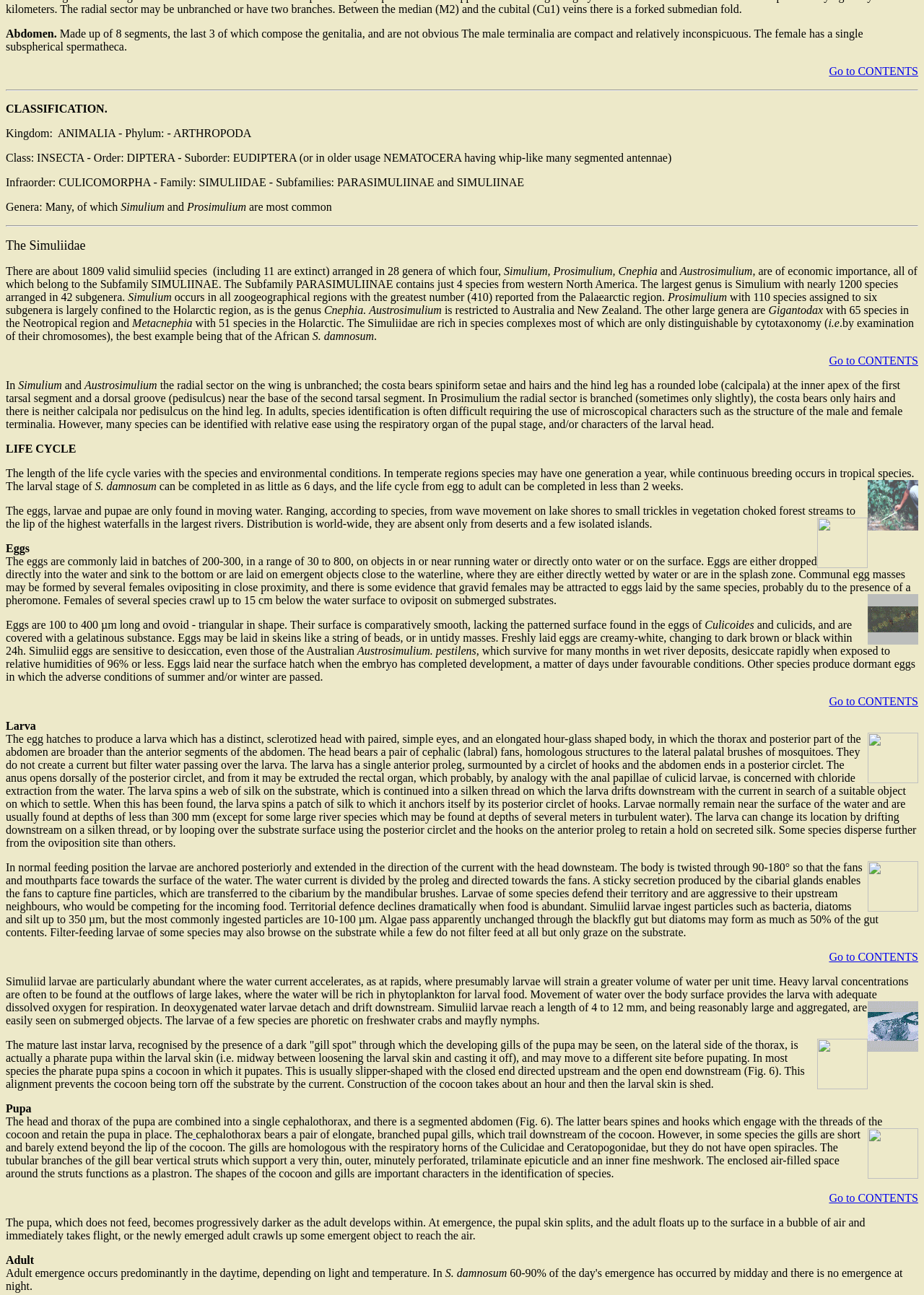Locate the bounding box coordinates of the UI element described by: "Go to CONTENTS". Provide the coordinates as four float numbers between 0 and 1, formatted as [left, top, right, bottom].

[0.897, 0.92, 0.994, 0.93]